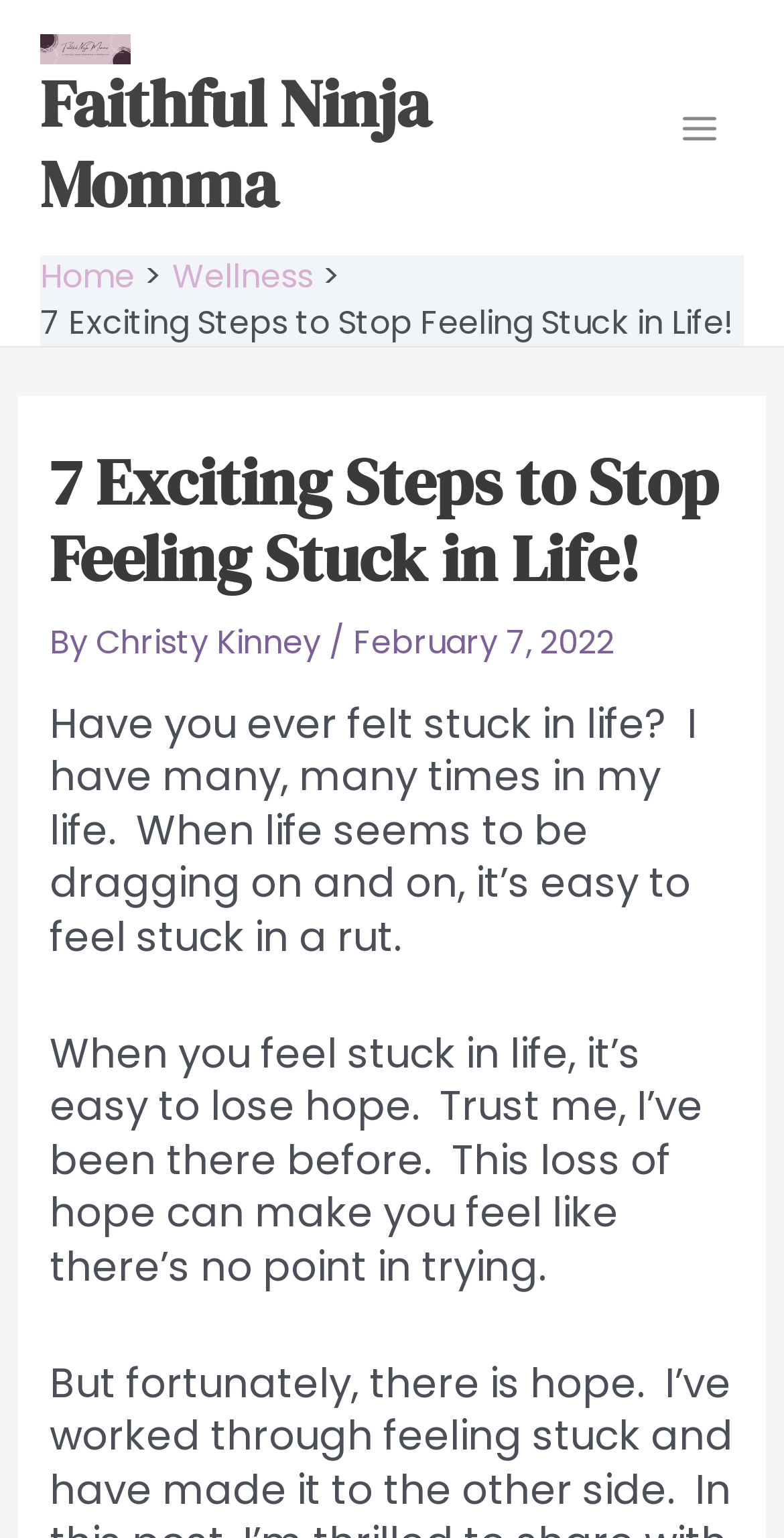Answer with a single word or phrase: 
What is the category of the current article?

Wellness